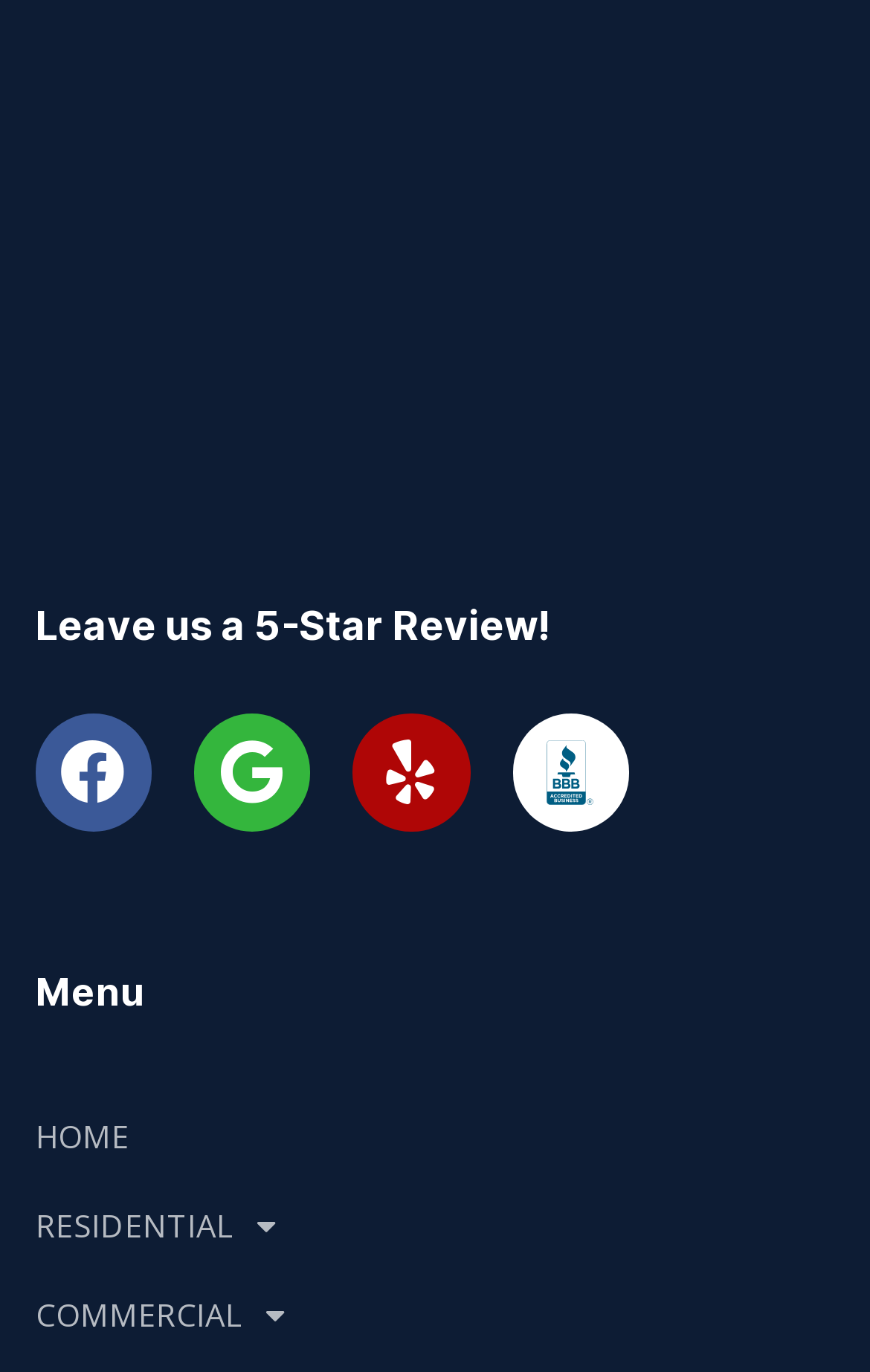Answer the question in a single word or phrase:
How many review platforms are available?

4